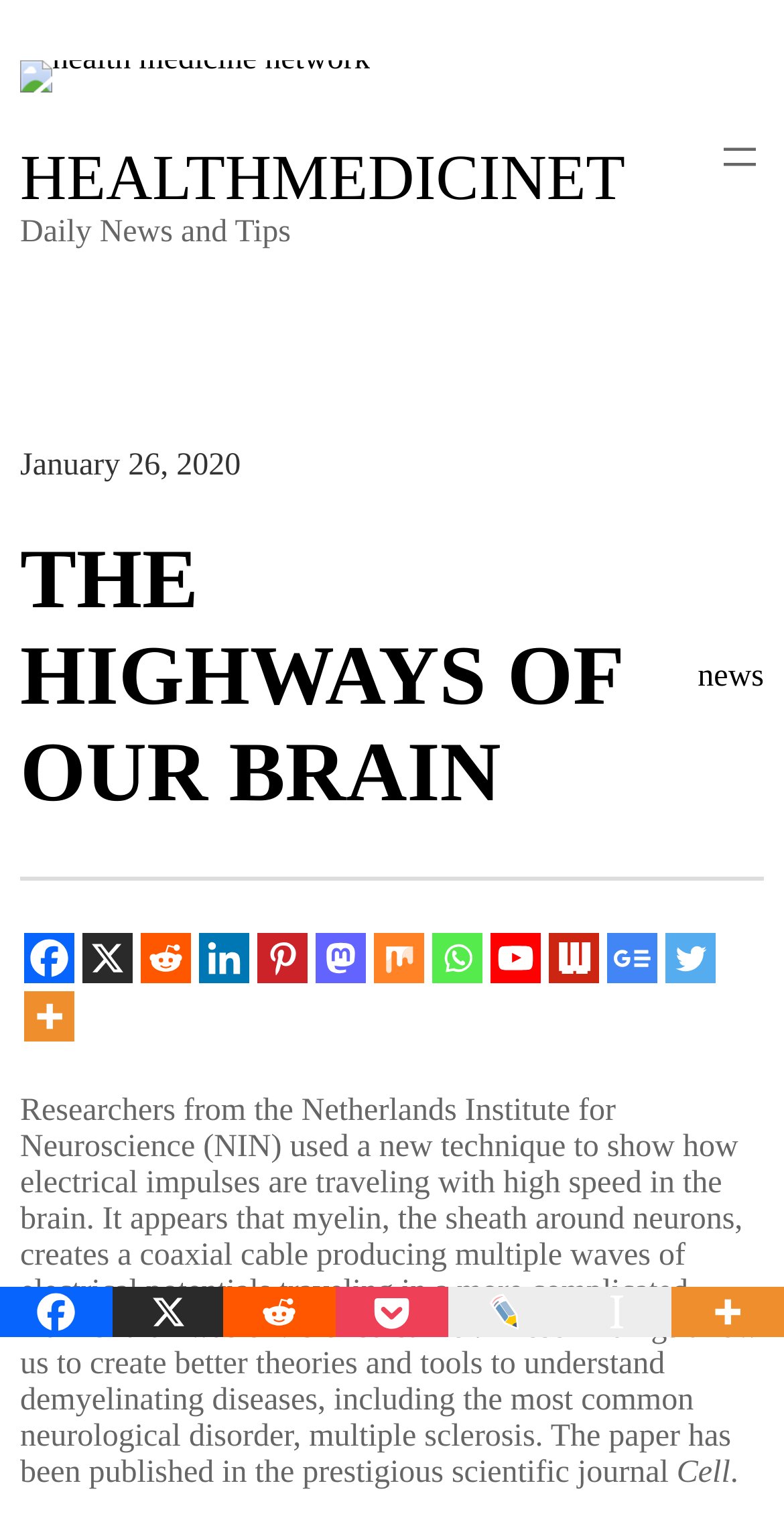What is the name of the network?
Carefully analyze the image and provide a detailed answer to the question.

The name of the network can be found in the top-left corner of the webpage, where it is written as 'health medicine network' in a link and an image.